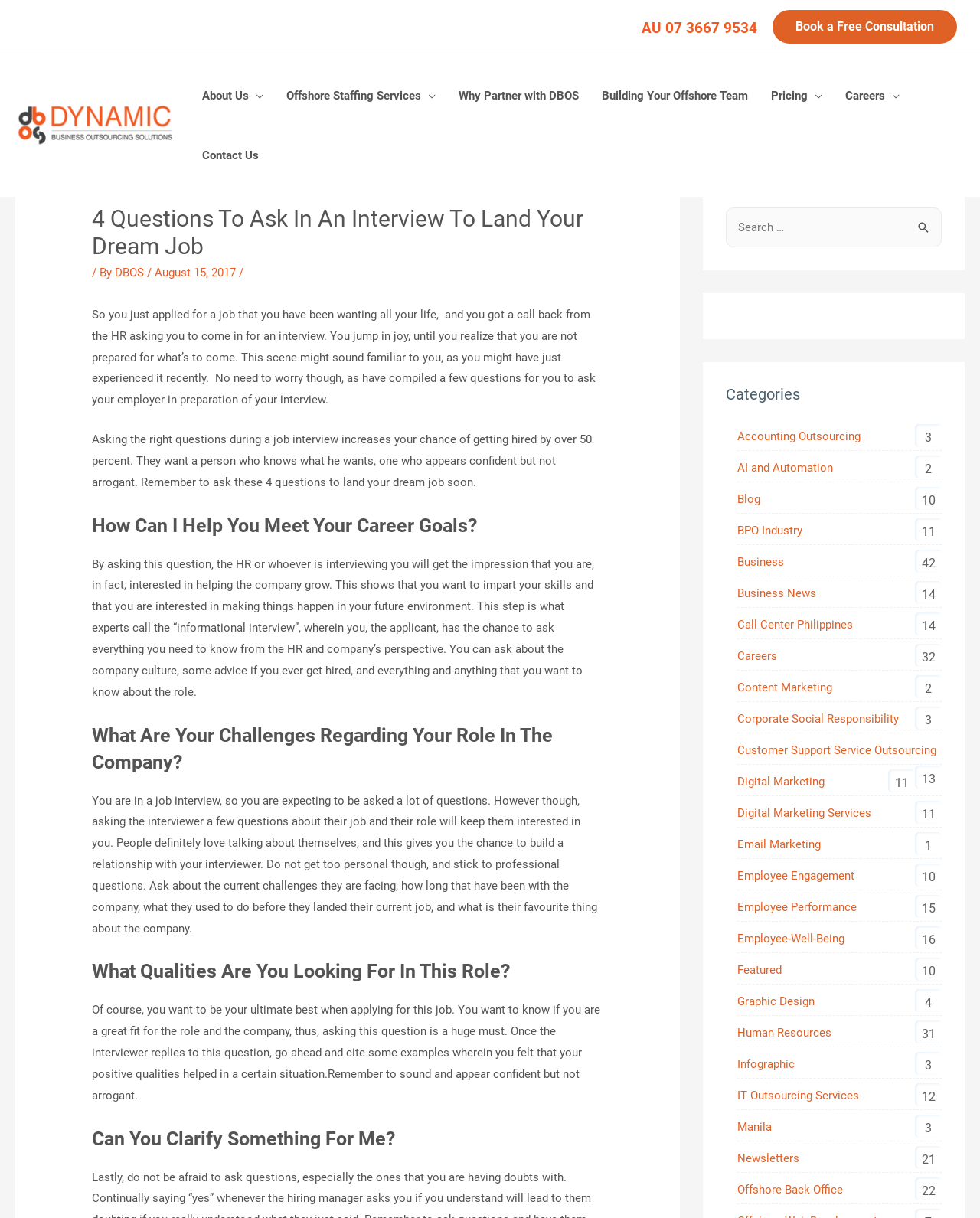Could you specify the bounding box coordinates for the clickable section to complete the following instruction: "Search for something"?

None